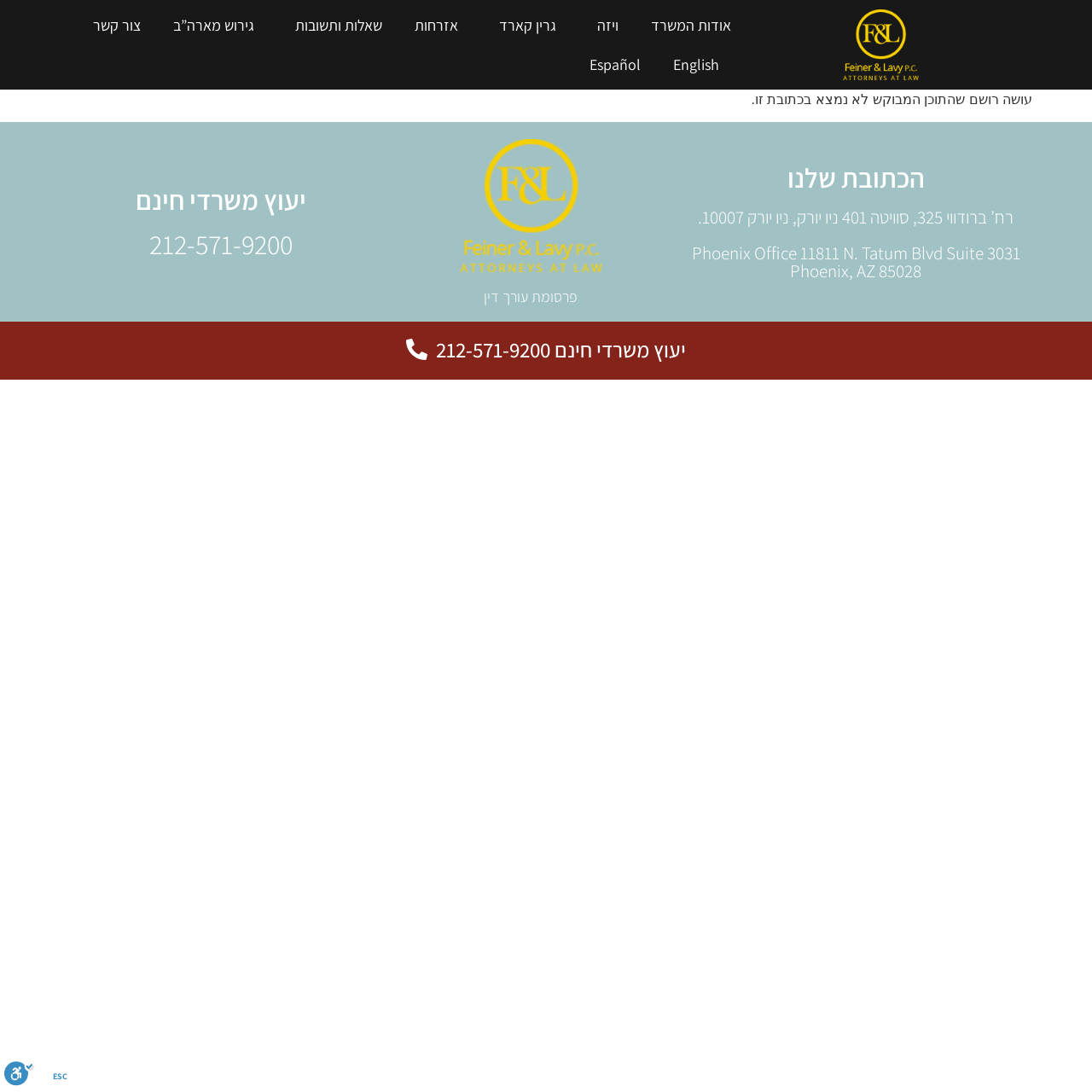What is the address of the New York office?
Please provide a single word or phrase as your answer based on the image.

325 Broadway, Suite 401